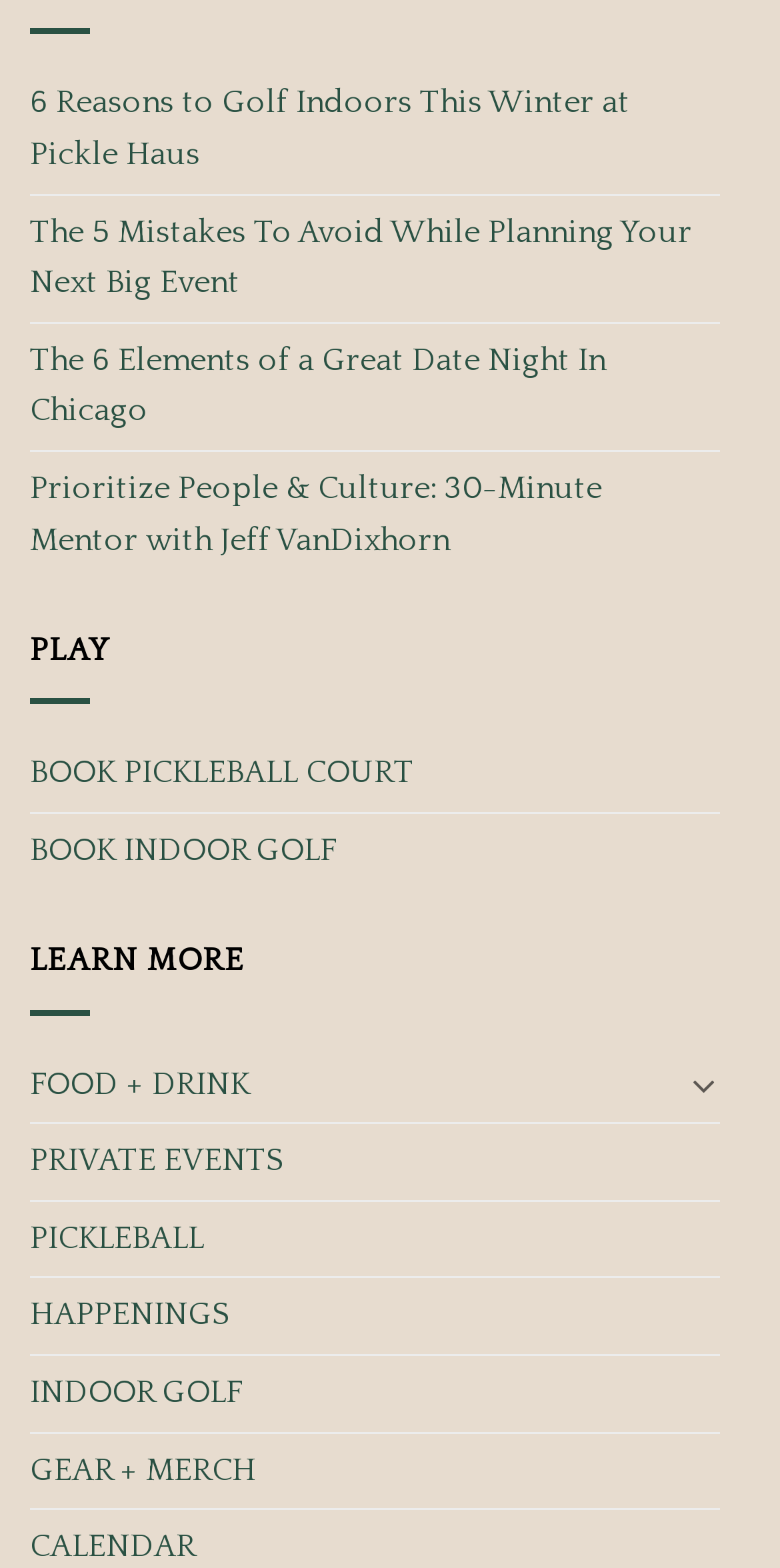Provide a brief response in the form of a single word or phrase:
How many links are there on the webpage?

11